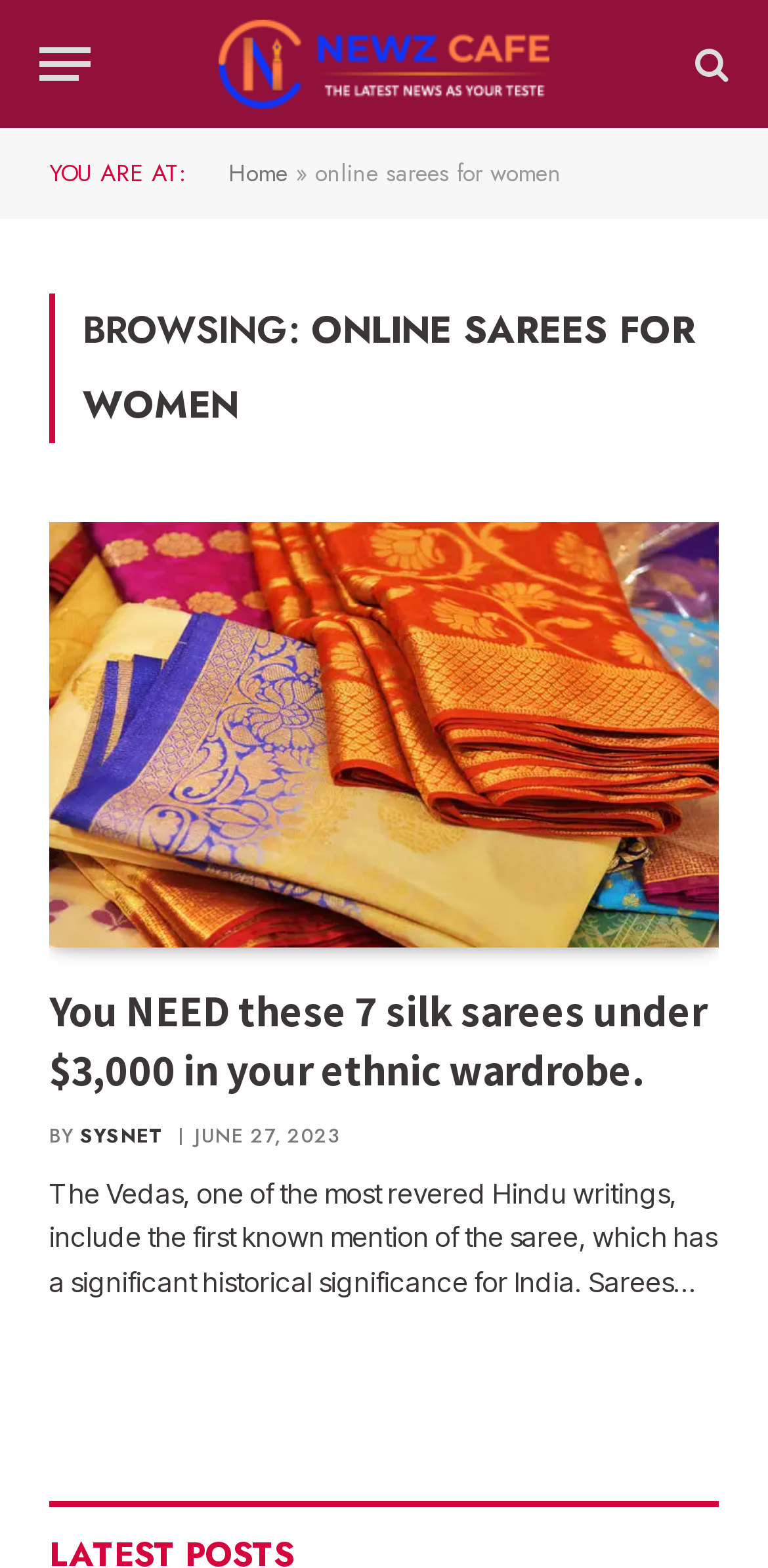When was the article published?
Examine the screenshot and reply with a single word or phrase.

JUNE 27, 2023